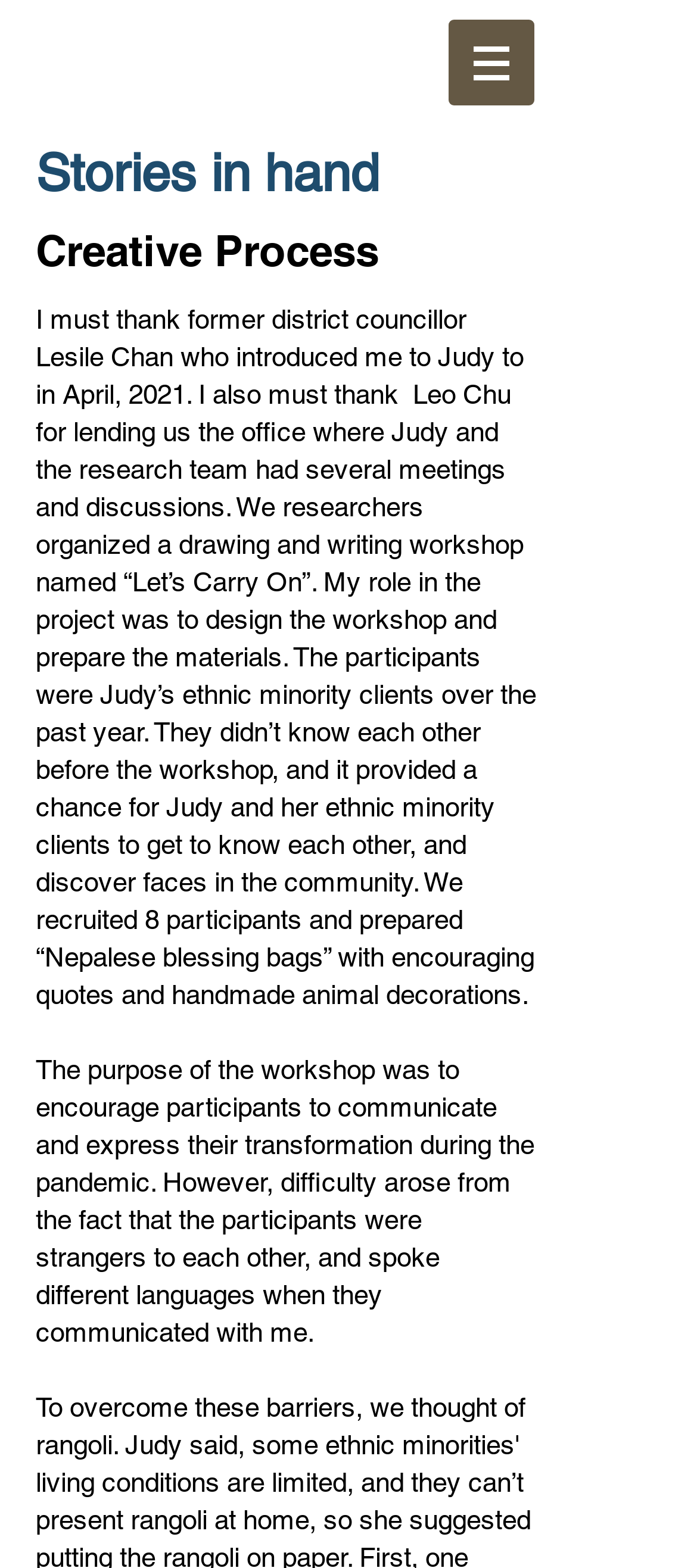What is the name of the person who introduced the author to Judy?
Based on the image content, provide your answer in one word or a short phrase.

Leslie Chan